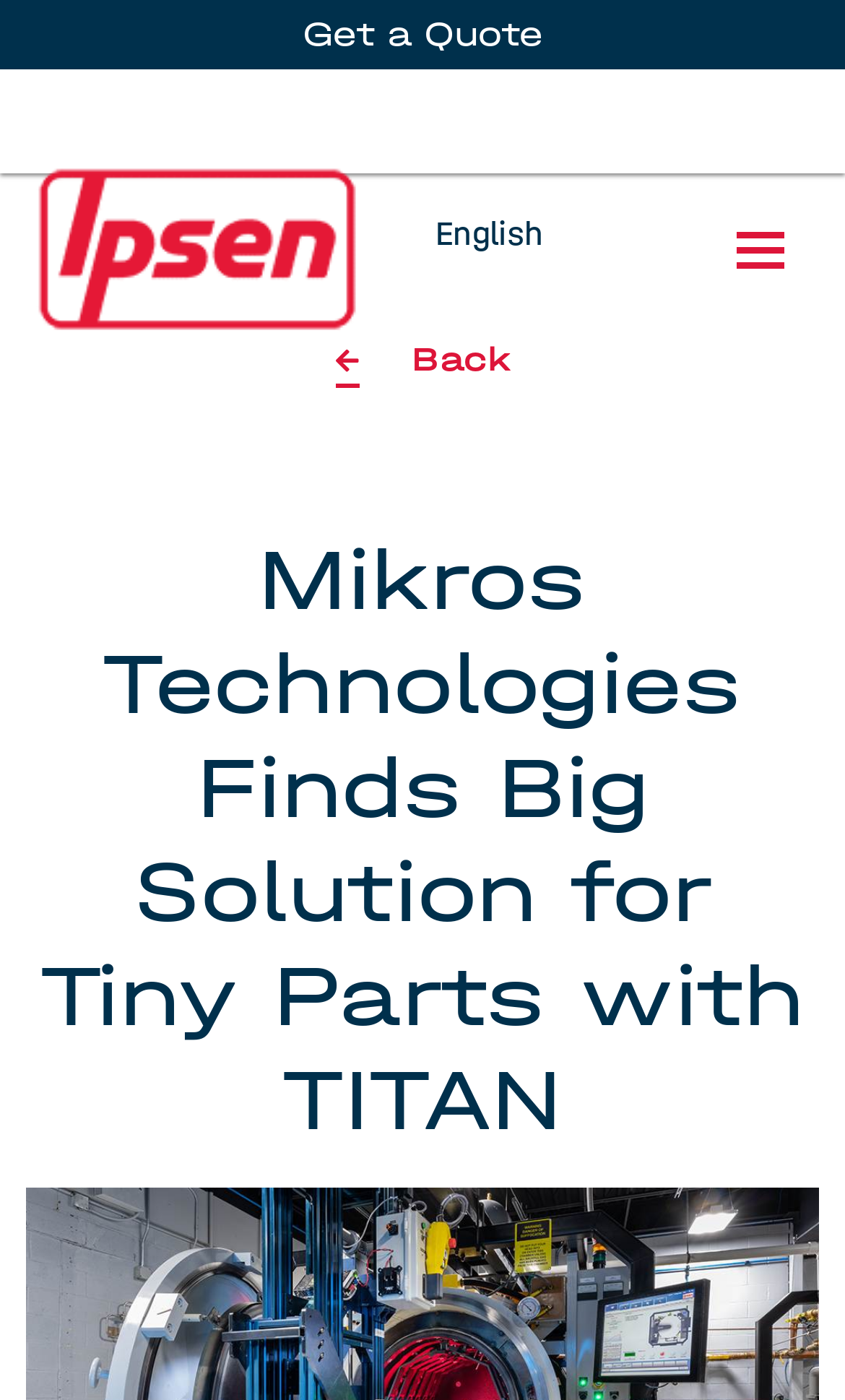What language is the webpage currently set to? Look at the image and give a one-word or short phrase answer.

English